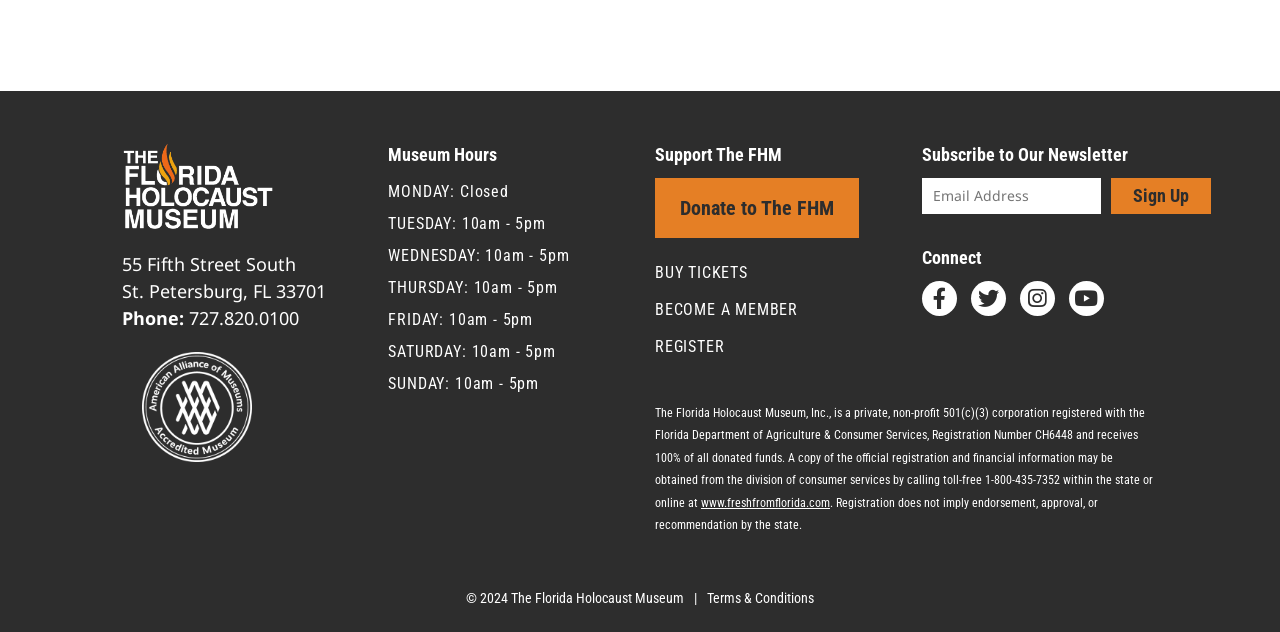Determine the bounding box coordinates of the clickable element necessary to fulfill the instruction: "Click the 'Sign Up' button". Provide the coordinates as four float numbers within the 0 to 1 range, i.e., [left, top, right, bottom].

[0.868, 0.281, 0.946, 0.338]